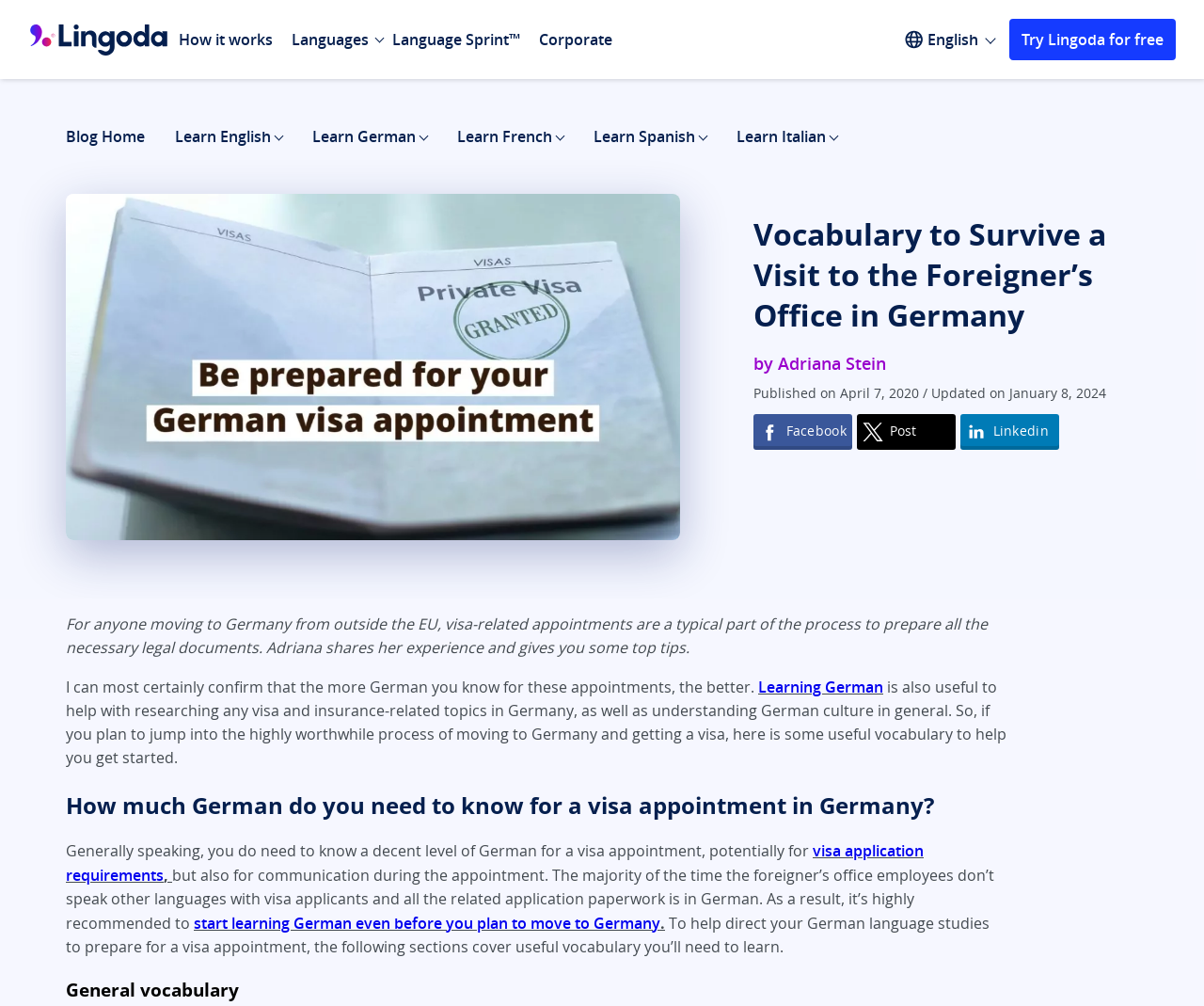Identify the bounding box coordinates of the area that should be clicked in order to complete the given instruction: "Click on 'Try Lingoda for free'". The bounding box coordinates should be four float numbers between 0 and 1, i.e., [left, top, right, bottom].

[0.838, 0.019, 0.977, 0.06]